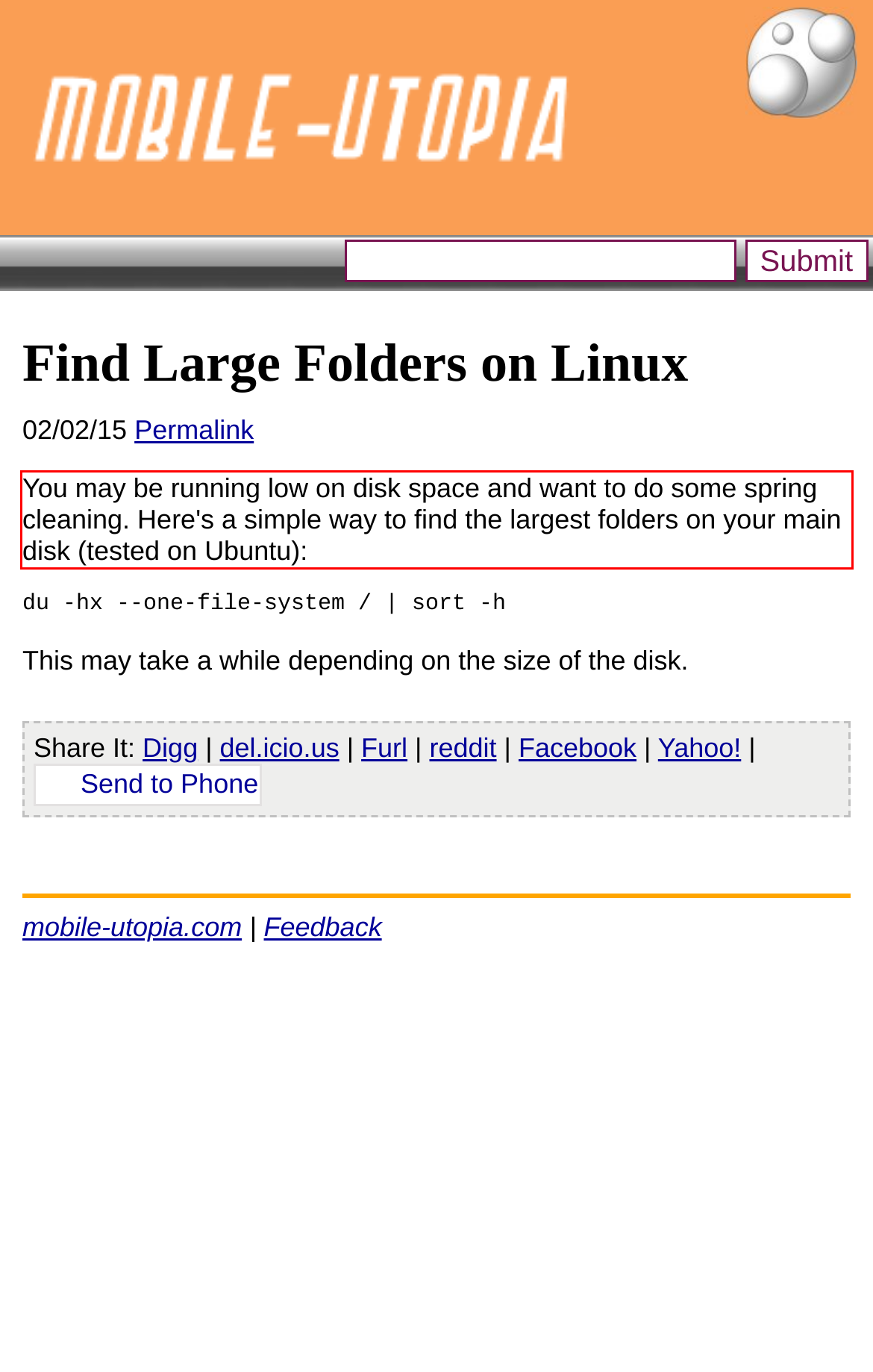Within the screenshot of a webpage, identify the red bounding box and perform OCR to capture the text content it contains.

You may be running low on disk space and want to do some spring cleaning. Here's a simple way to find the largest folders on your main disk (tested on Ubuntu):